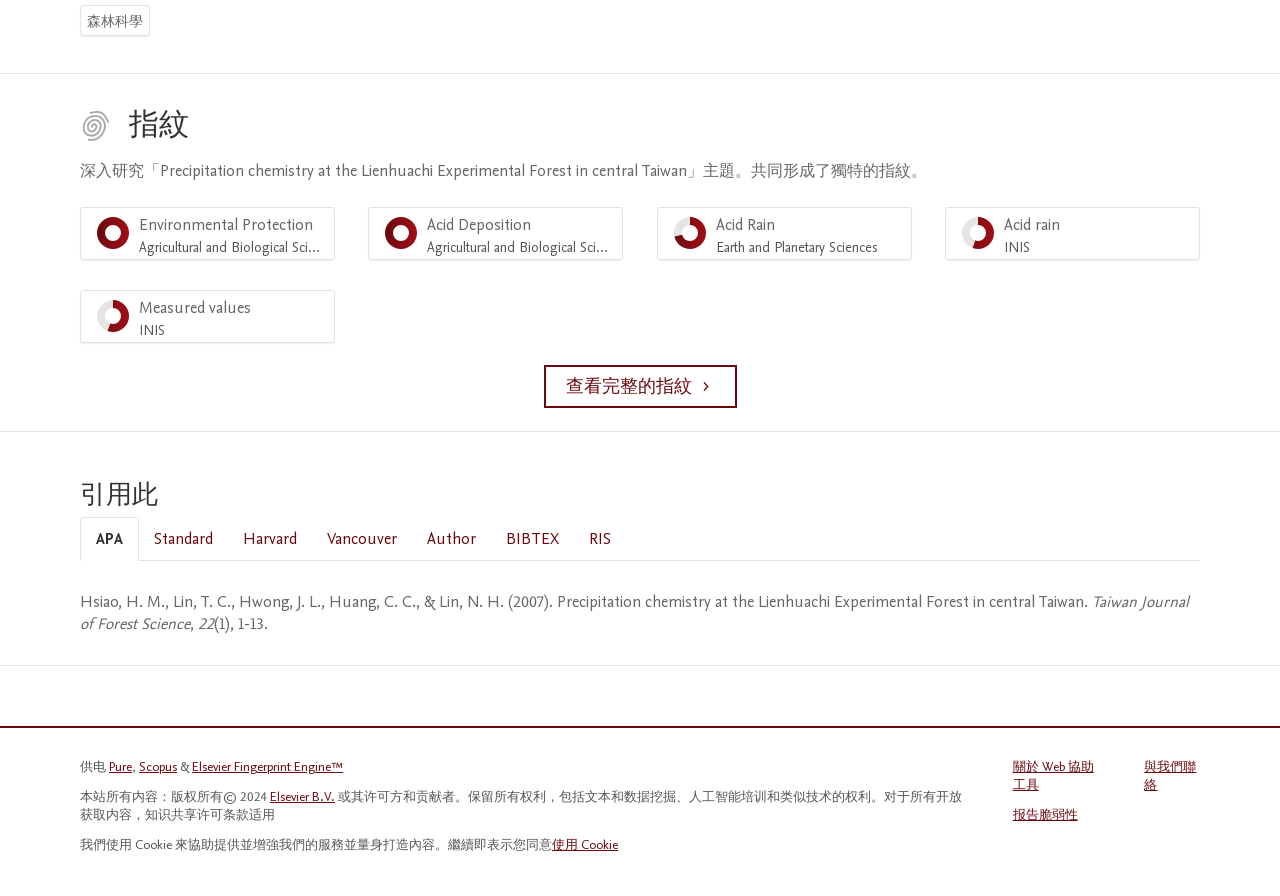What is the percentage of 'Acid Deposition Agricultural and Biological Sciences'?
Kindly offer a comprehensive and detailed response to the question.

The percentage of 'Acid Deposition Agricultural and Biological Sciences' is 100% which is mentioned in the generic element with a bounding box coordinate of [0.293, 0.234, 0.481, 0.288] inside the menuitem element with a bounding box coordinate of [0.288, 0.232, 0.487, 0.291].